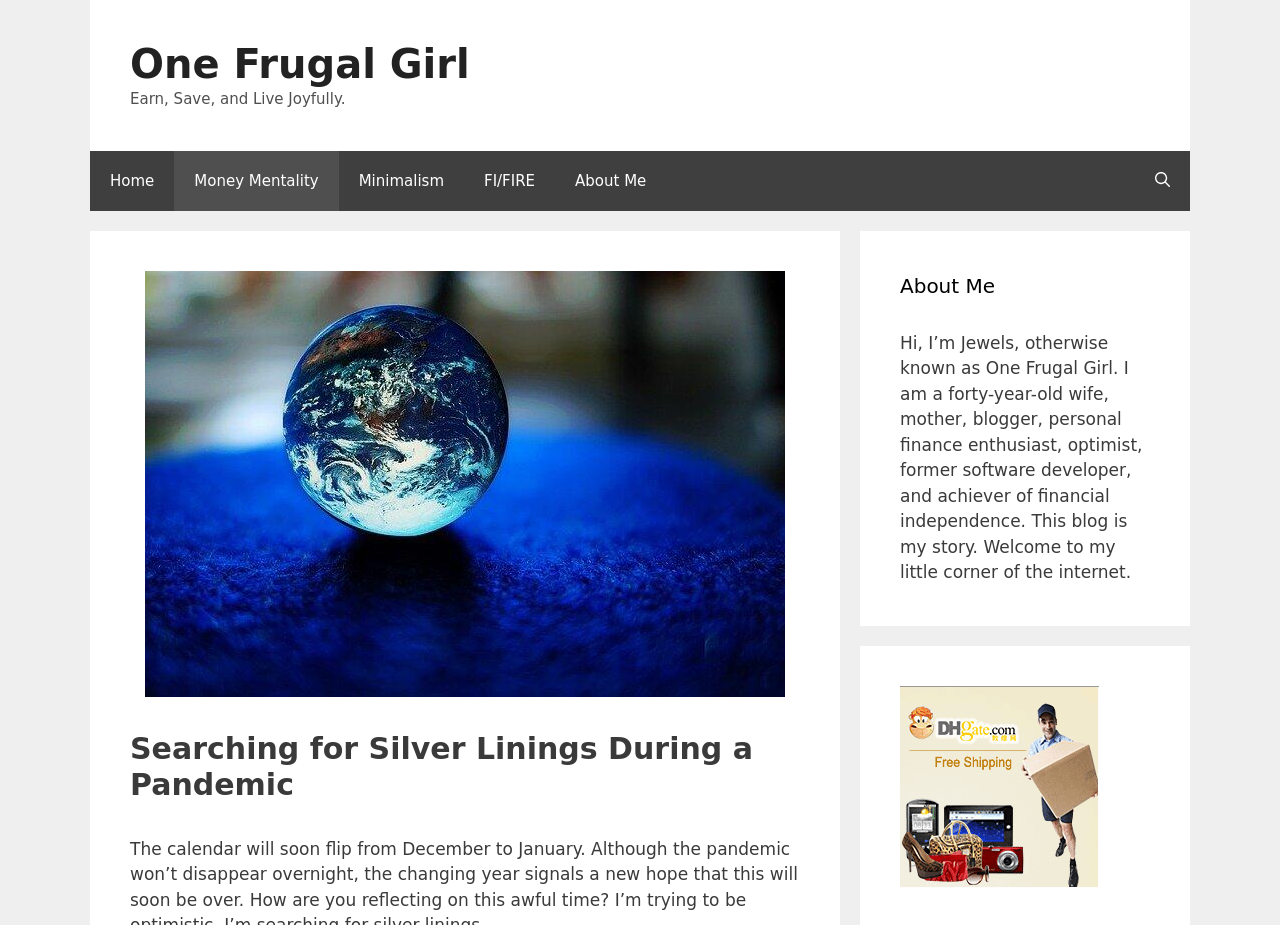Offer a meticulous description of the webpage's structure and content.

The webpage is titled "Searching for Silver Linings During a Pandemic - One Frugal Girl". At the top, there is a banner with the site's name "One Frugal Girl" and a tagline "Earn, Save, and Live Joyfully." Below the banner, there is a primary navigation menu with five links: "Home", "Money Mentality", "Minimalism", "FI/FIRE", and "About Me". To the right of the navigation menu, there is a search bar link labeled "Open Search Bar".

The main content area is headed by a title "Searching for Silver Linings During a Pandemic". Below the title, there is a section with a heading "About Me". This section contains a brief introduction to the blogger, Jewels, also known as One Frugal Girl, who shares her story on personal finance and achieving financial independence. 

To the right of the main content area, there is a complementary section with a link to "buy cheap products and save money on dhgate" accompanied by an image.